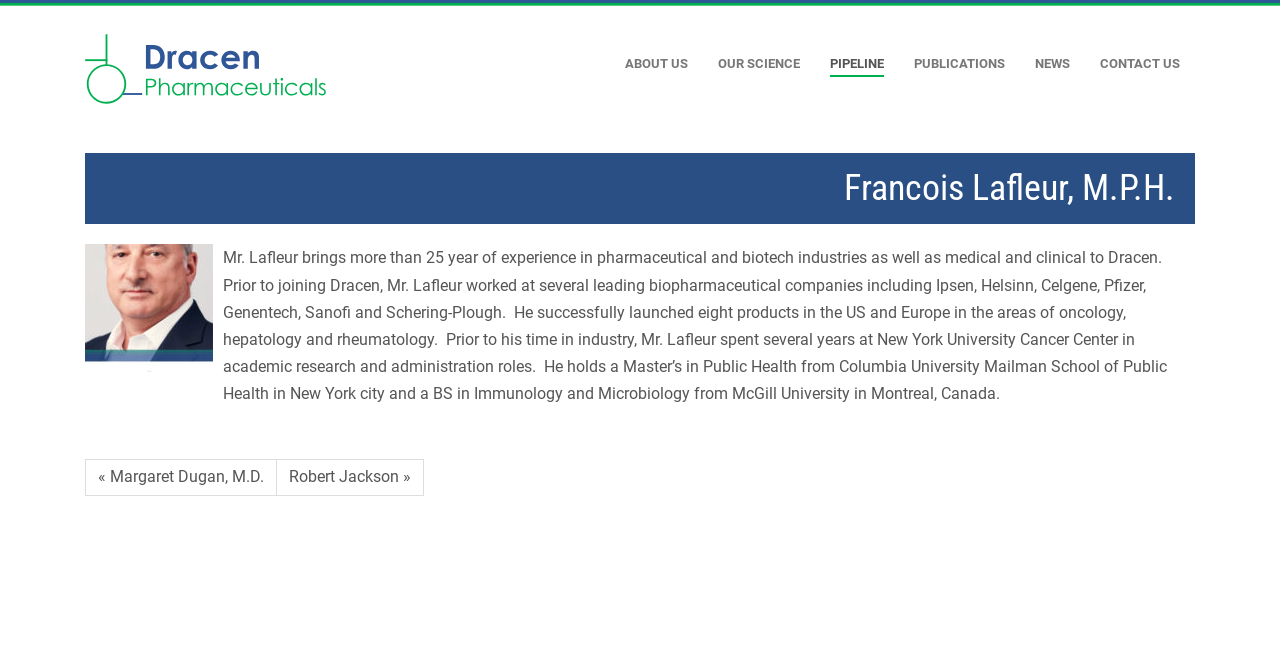Provide a short, one-word or phrase answer to the question below:
What is the navigation menu item that comes after 'OUR SCIENCE'?

PIPELINE